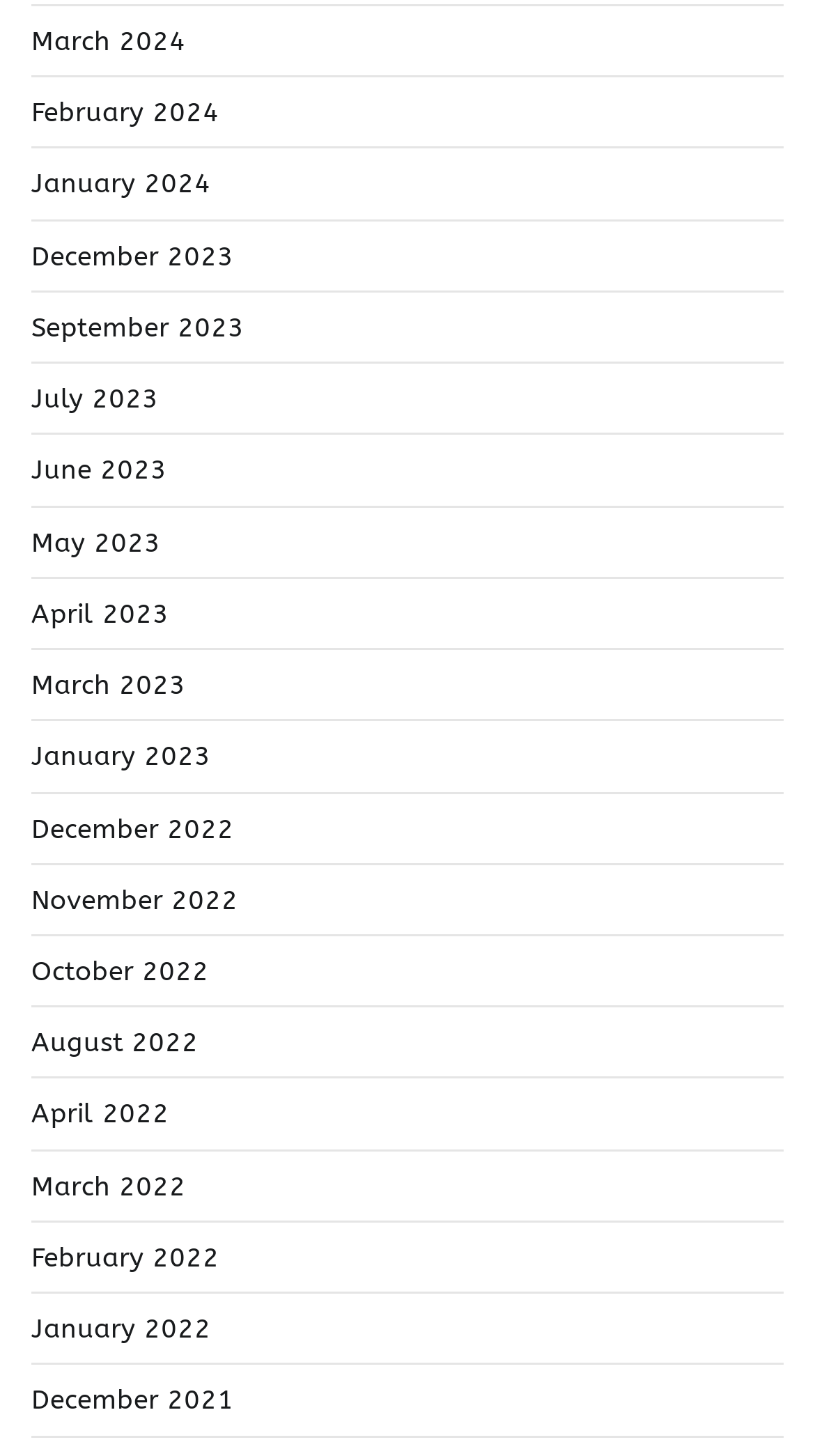Please provide a comprehensive answer to the question below using the information from the image: What is the most recent month listed?

By examining the list of links, I found that the topmost link is 'March 2024', which suggests that it is the most recent month listed.